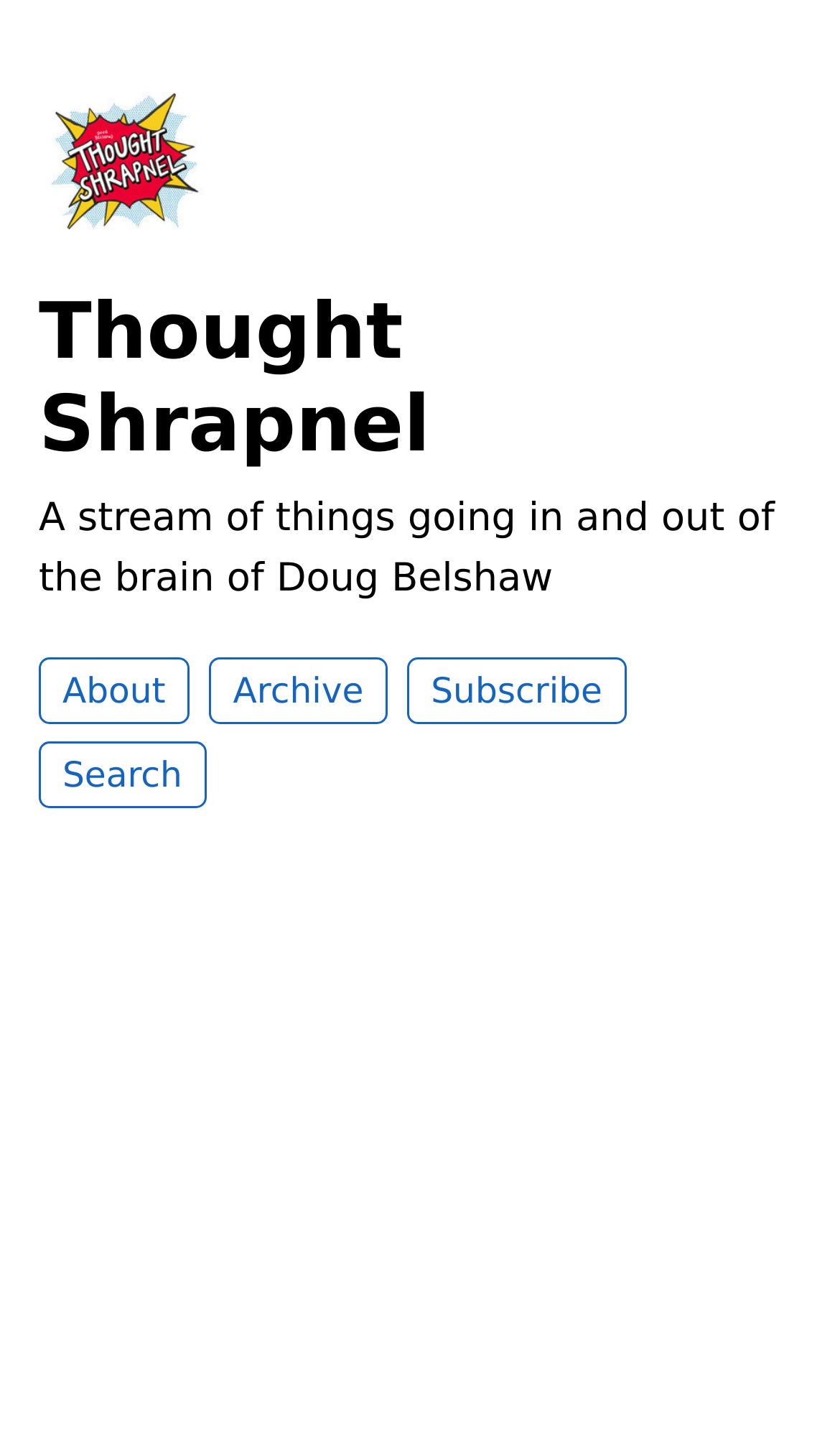What is the name of the author?
From the image, respond with a single word or phrase.

Doug Belshaw